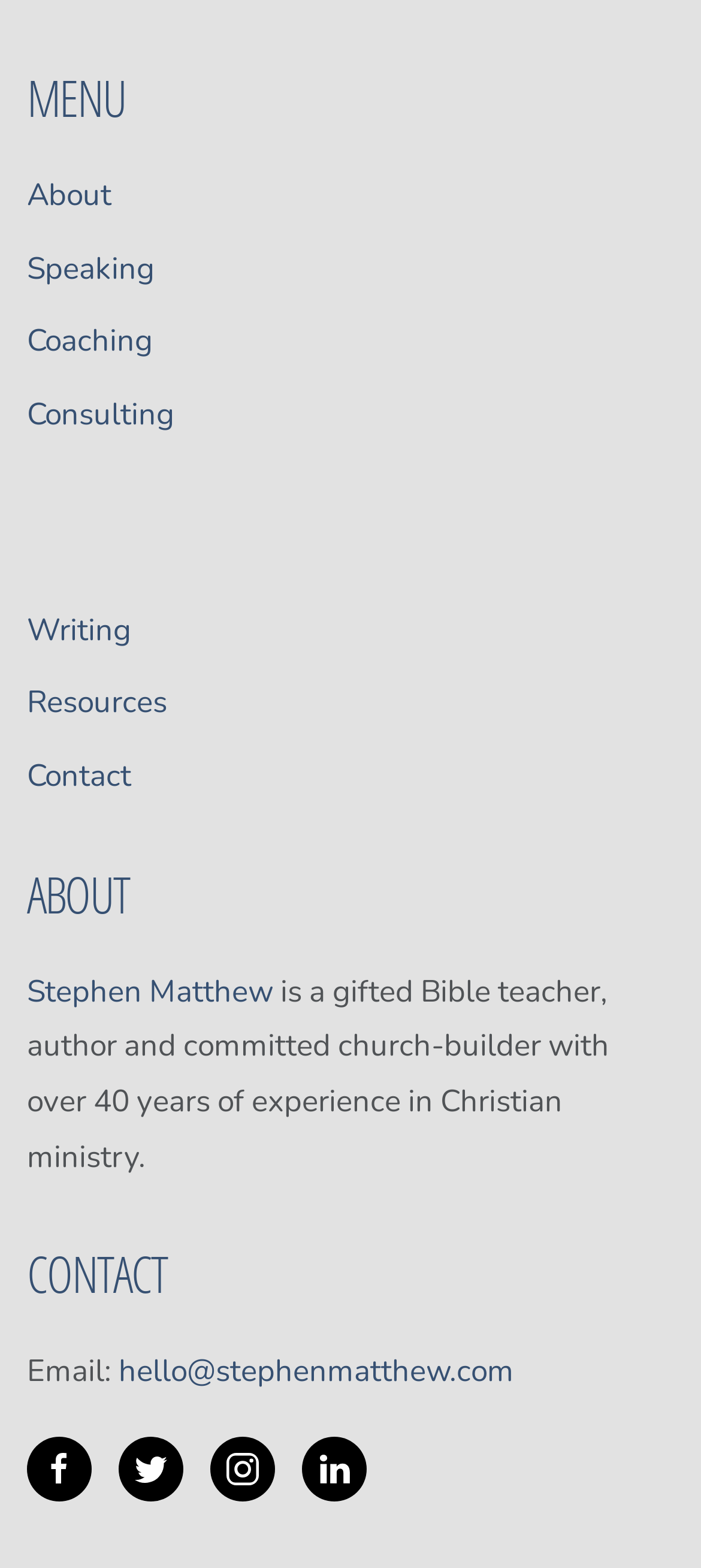Use the details in the image to answer the question thoroughly: 
What is the name of the Bible teacher?

The answer can be found in the 'ABOUT' section of the webpage, where it is written 'Stephen Matthew is a gifted Bible teacher, author and committed church-builder with over 40 years of experience in Christian ministry.'